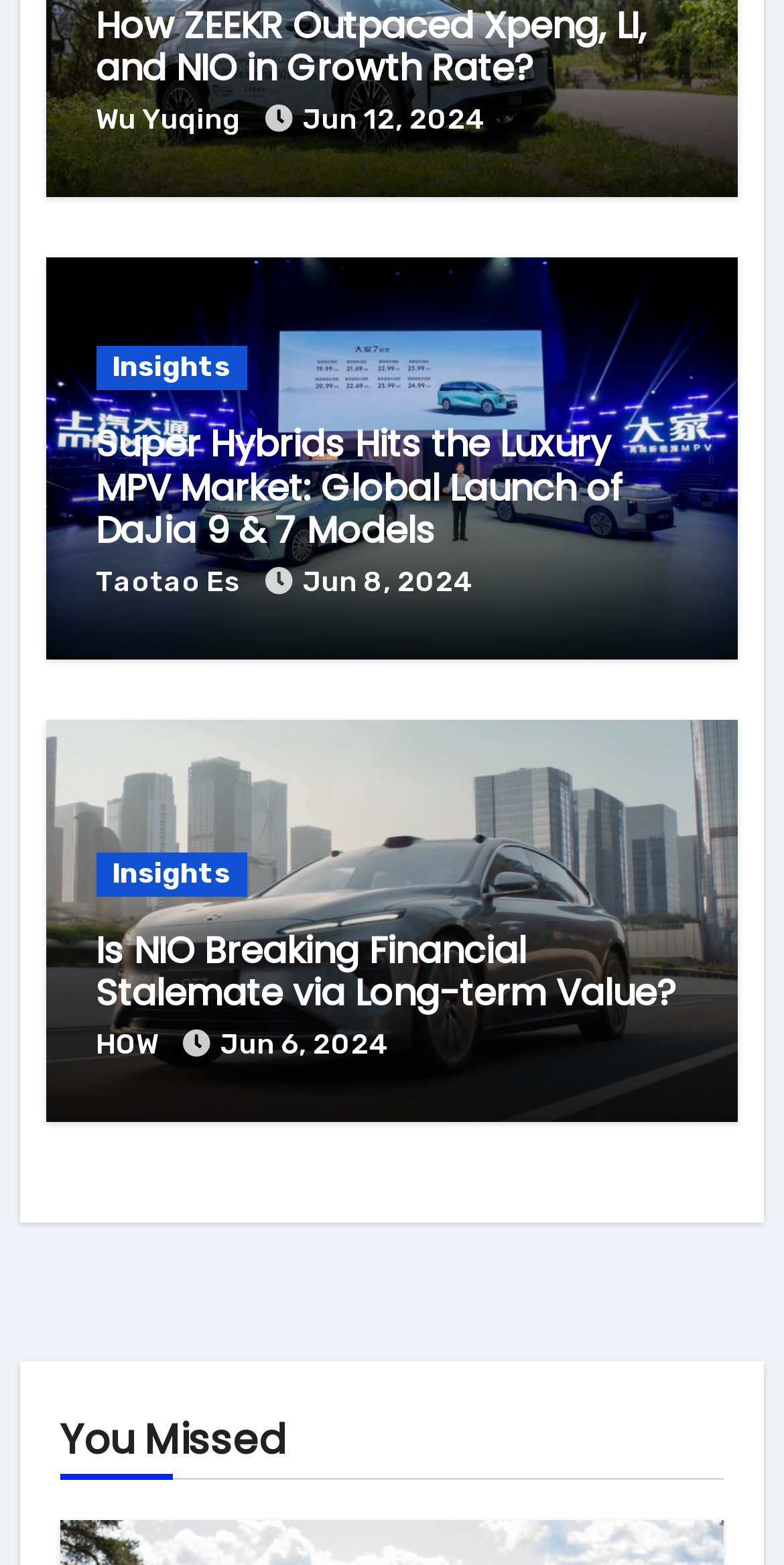Given the element description, predict the bounding box coordinates in the format (top-left x, top-left y, bottom-right x, bottom-right y), using floating point numbers between 0 and 1: Jun 6, 2024

[0.281, 0.656, 0.497, 0.678]